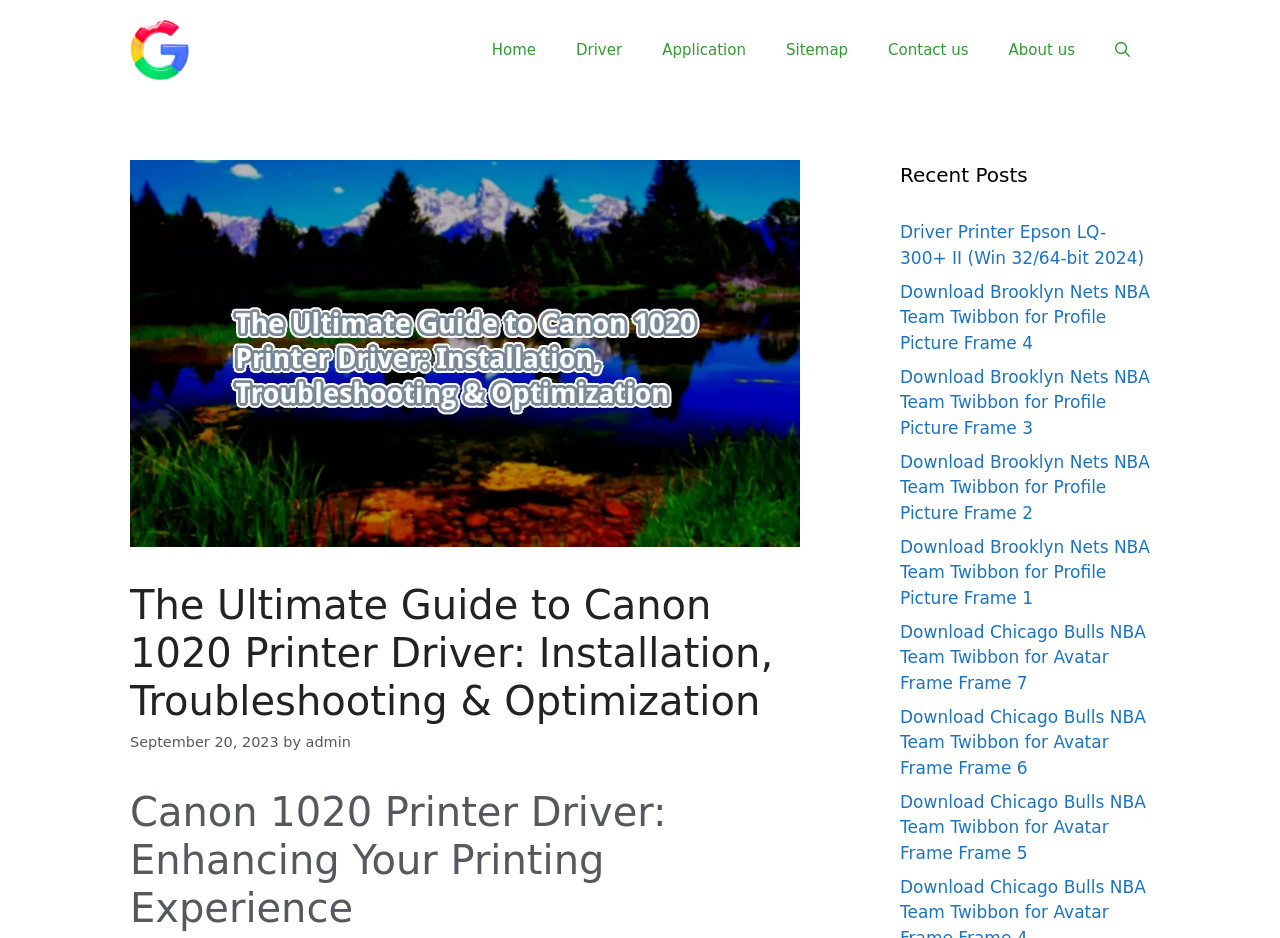Specify the bounding box coordinates of the element's area that should be clicked to execute the given instruction: "download Driver Printer Epson LQ-300+ II". The coordinates should be four float numbers between 0 and 1, i.e., [left, top, right, bottom].

[0.703, 0.237, 0.894, 0.285]